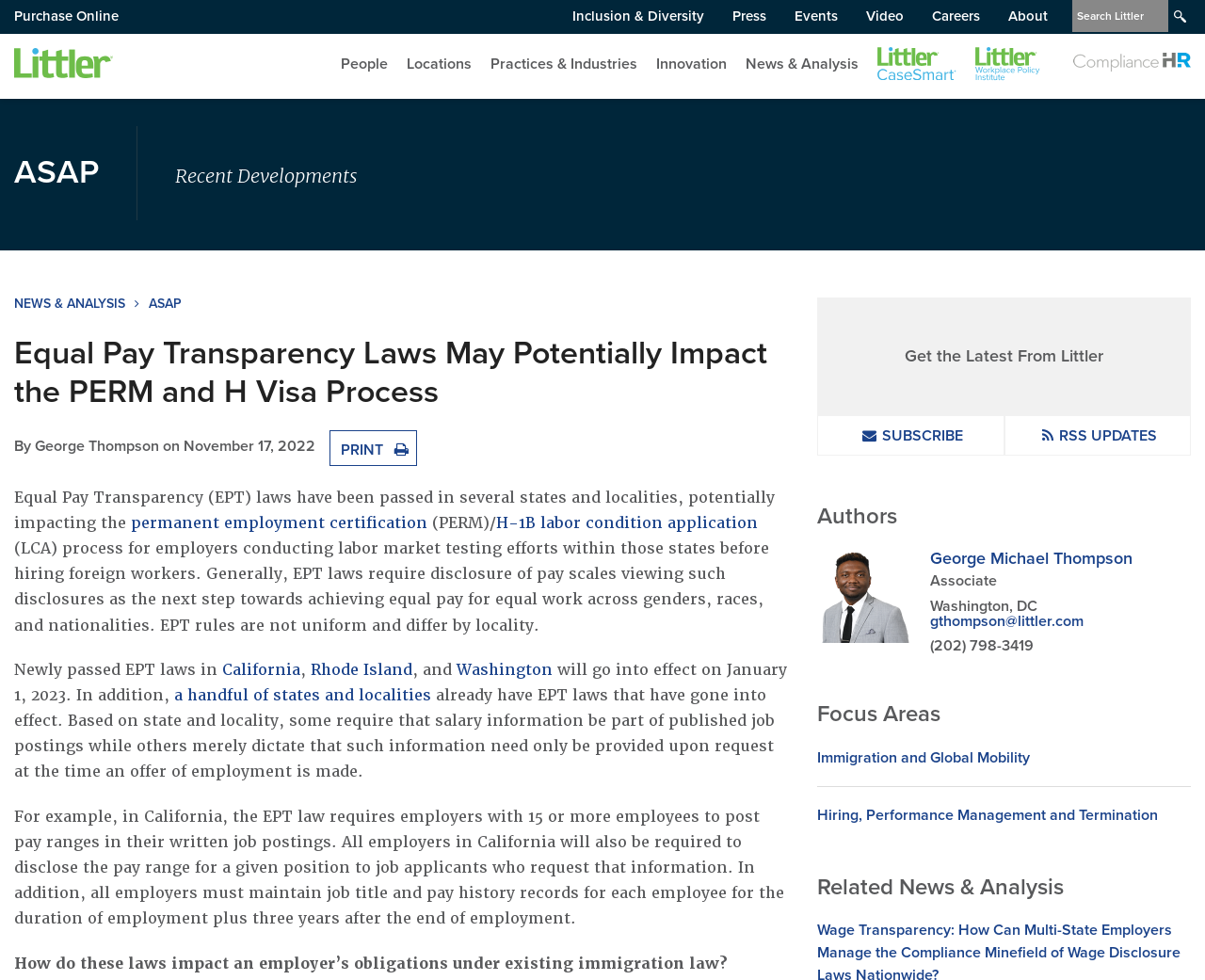Indicate the bounding box coordinates of the clickable region to achieve the following instruction: "Contact George Michael Thompson."

[0.772, 0.622, 0.899, 0.644]